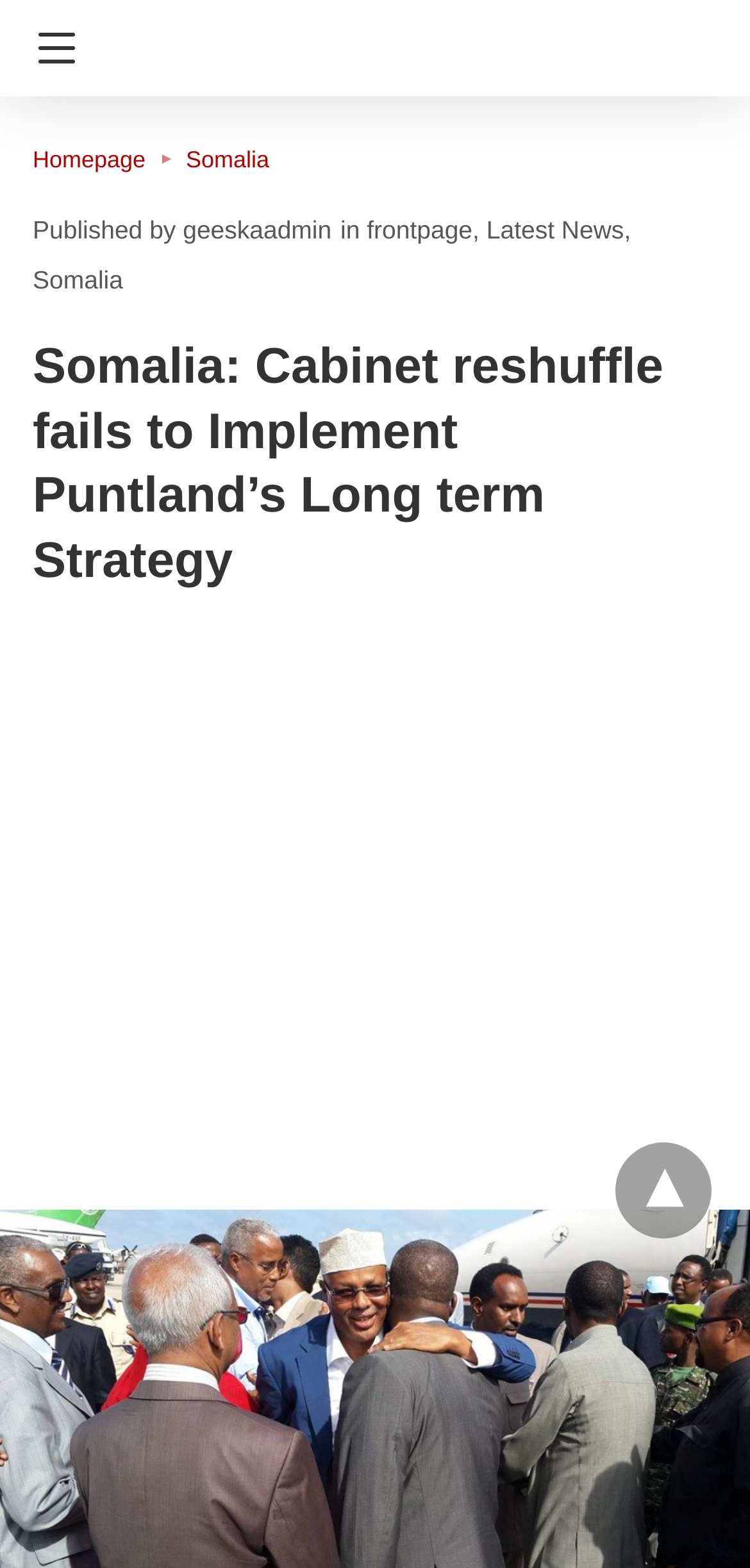How many navigation links are there?
Using the image, give a concise answer in the form of a single word or short phrase.

5